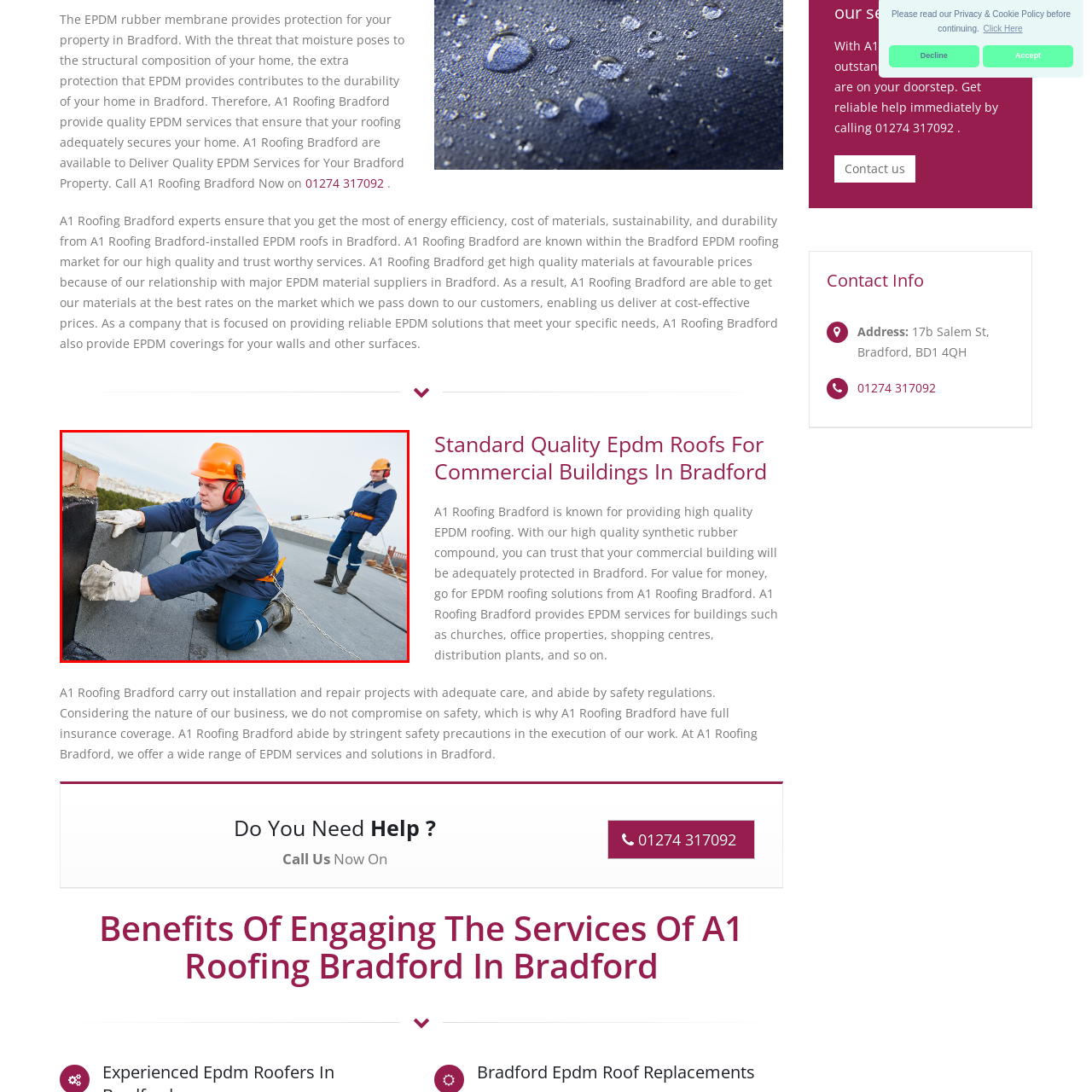Analyze the content inside the red box, What is the second worker using in the background? Provide a short answer using a single word or phrase.

A torch